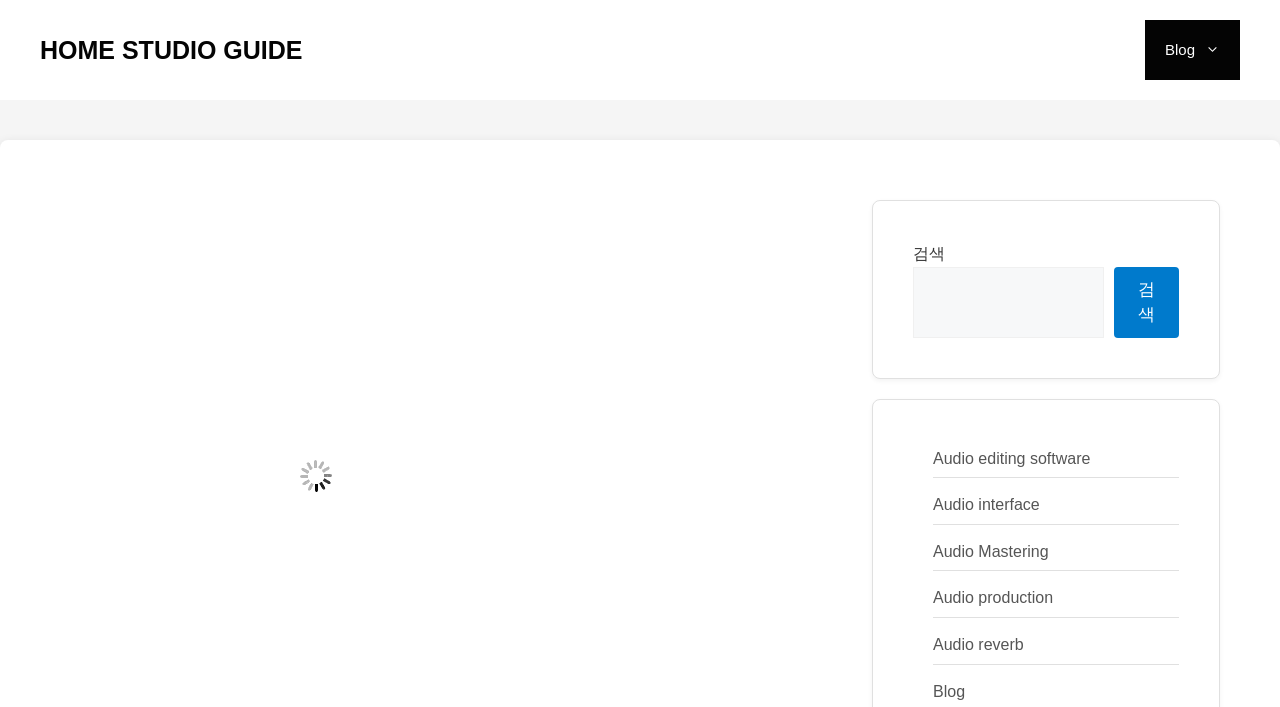Please determine the bounding box coordinates of the clickable area required to carry out the following instruction: "visit audio editing software page". The coordinates must be four float numbers between 0 and 1, represented as [left, top, right, bottom].

[0.729, 0.636, 0.852, 0.66]